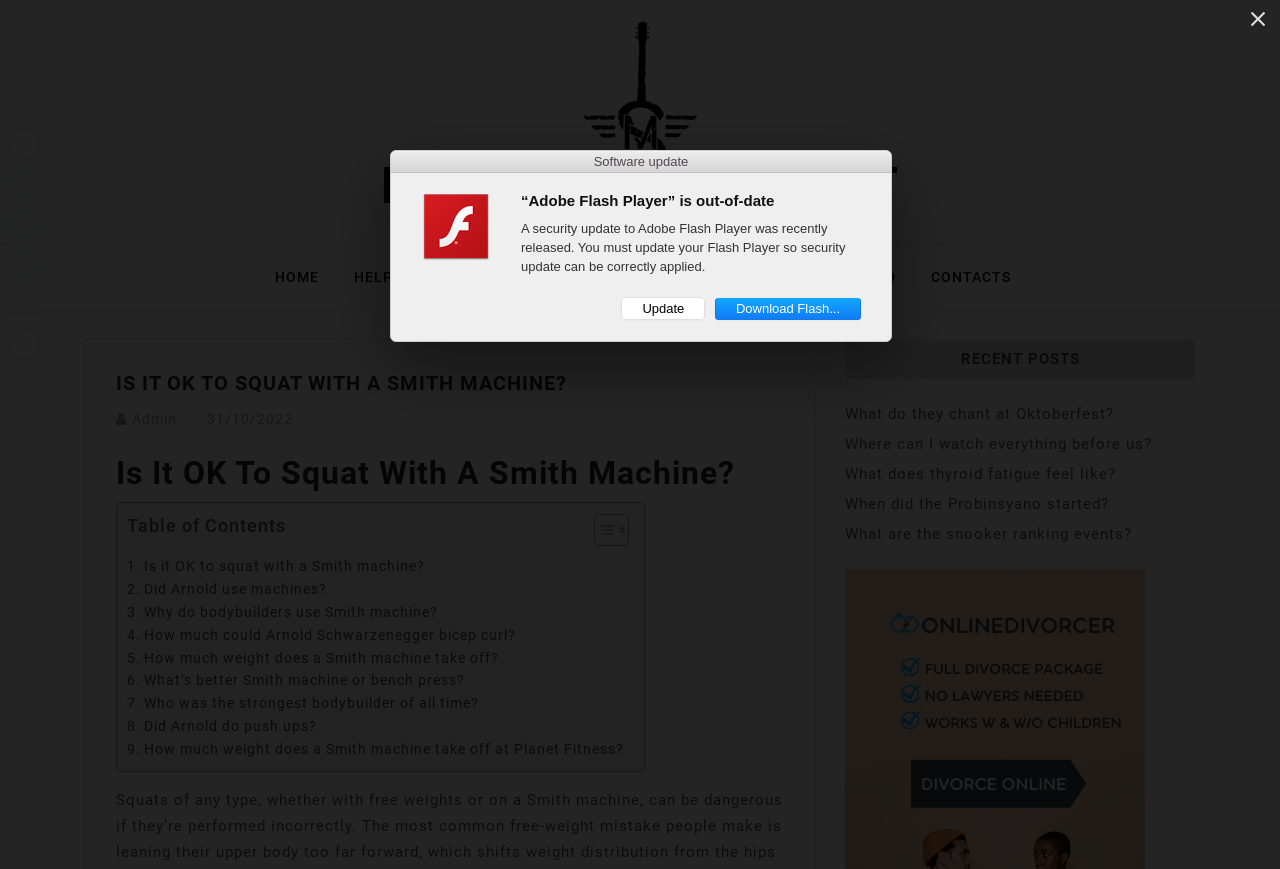Please identify the bounding box coordinates of the clickable area that will allow you to execute the instruction: "Share the article on Facebook".

[0.003, 0.143, 0.034, 0.189]